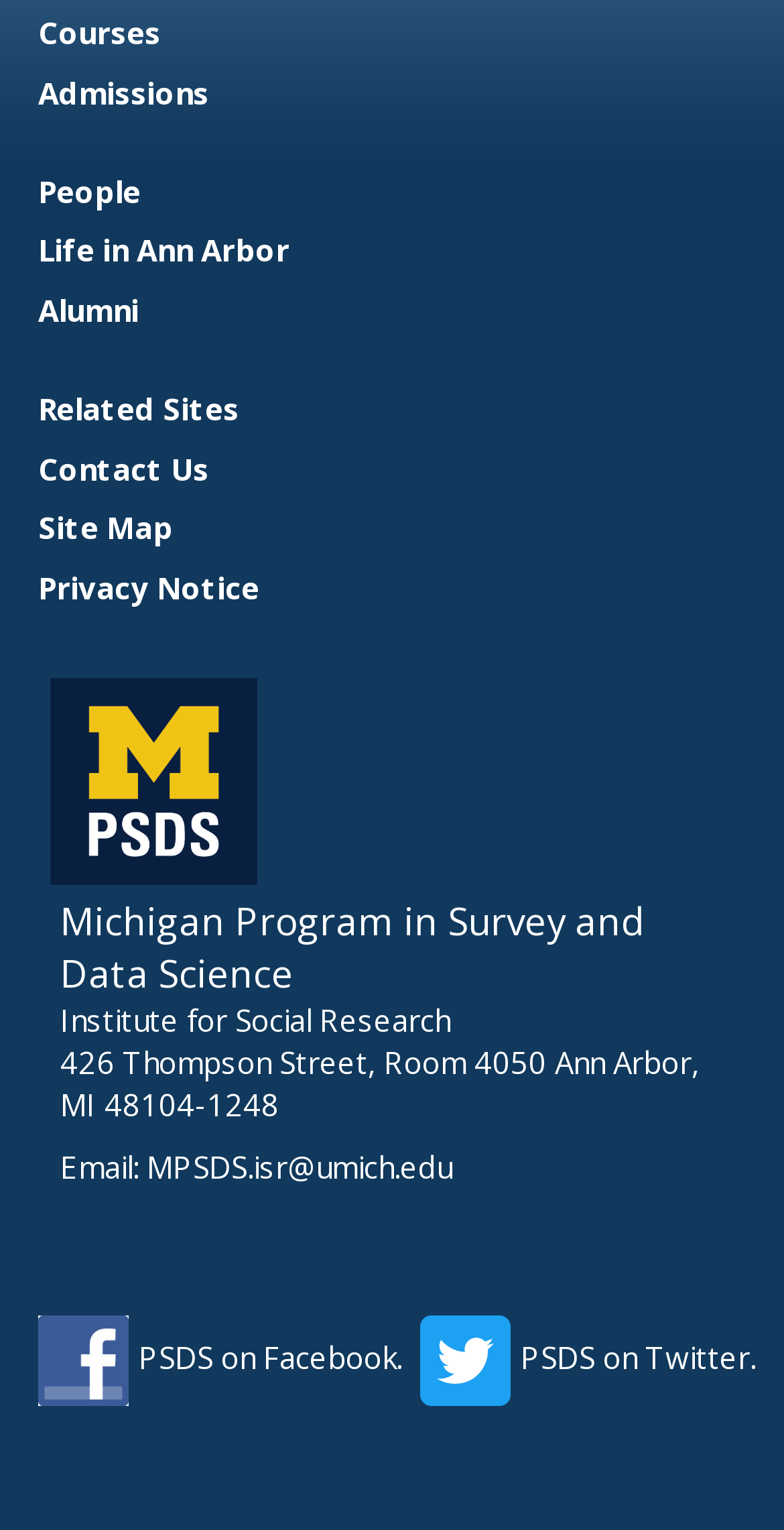Use the details in the image to answer the question thoroughly: 
What is the email address of the institute?

The email address of the institute can be found in the link with the text 'MPSDS.isr@umich.edu' which is located below the address of the institute.